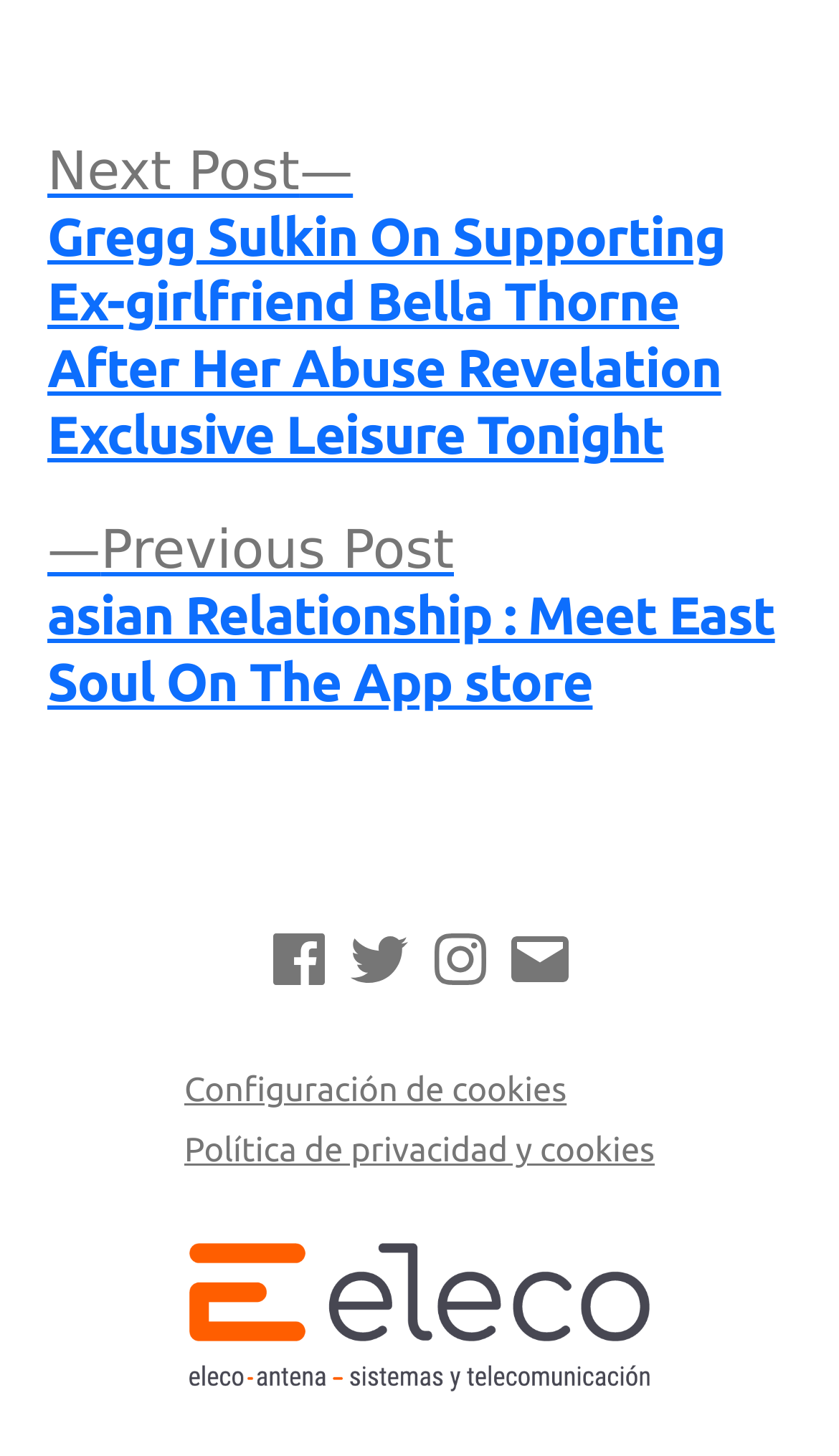How many social links are there?
Could you answer the question with a detailed and thorough explanation?

There are 4 social links in the 'Social Links Menu' navigation, which are Facebook, Twitter, Instagram, and Correo electrónico, located at the bottom of the webpage with a bounding box of [0.316, 0.635, 0.684, 0.683].